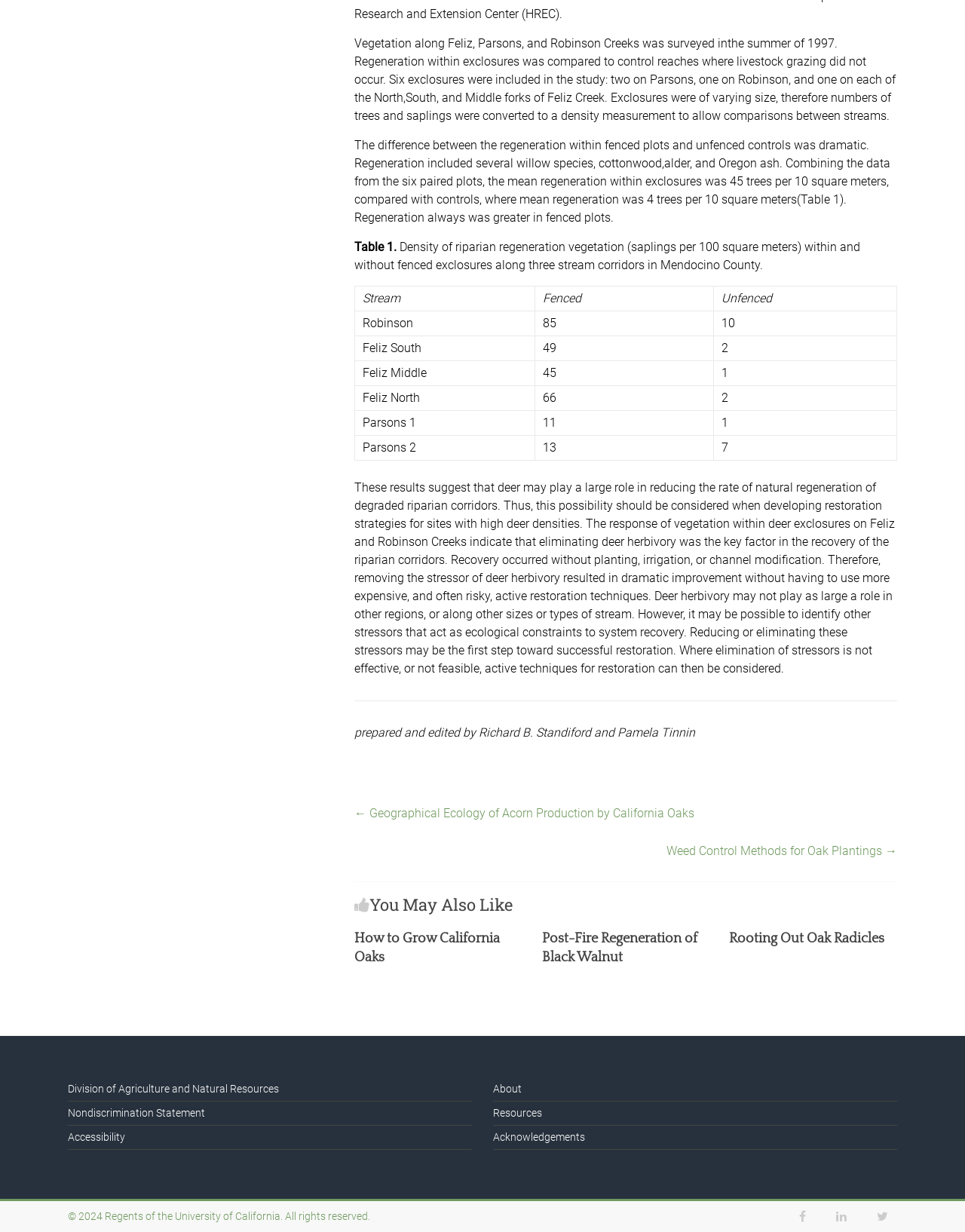Identify the bounding box coordinates of the region that needs to be clicked to carry out this instruction: "Go to the previous page about geographical ecology of acorn production by California oaks". Provide these coordinates as four float numbers ranging from 0 to 1, i.e., [left, top, right, bottom].

[0.367, 0.651, 0.72, 0.669]